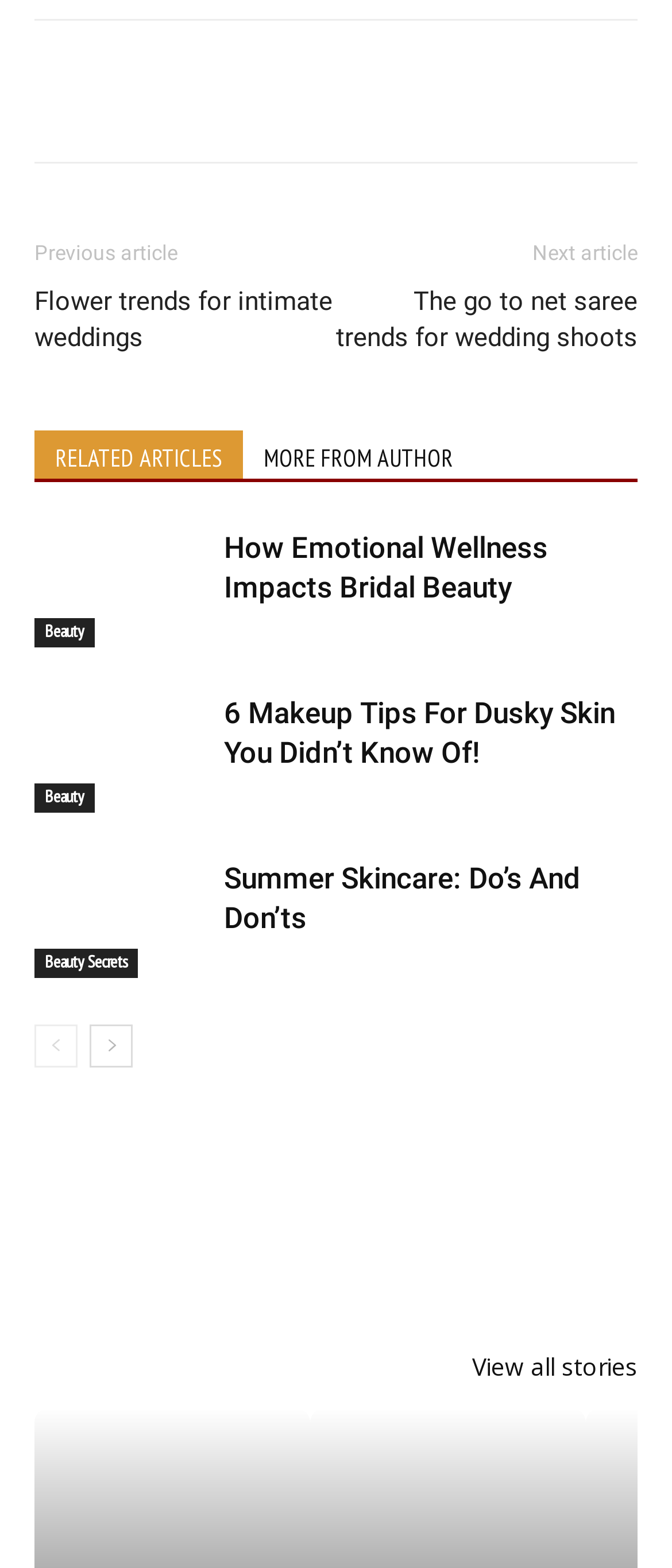How many links are there in the footer section?
Refer to the image and respond with a one-word or short-phrase answer.

7